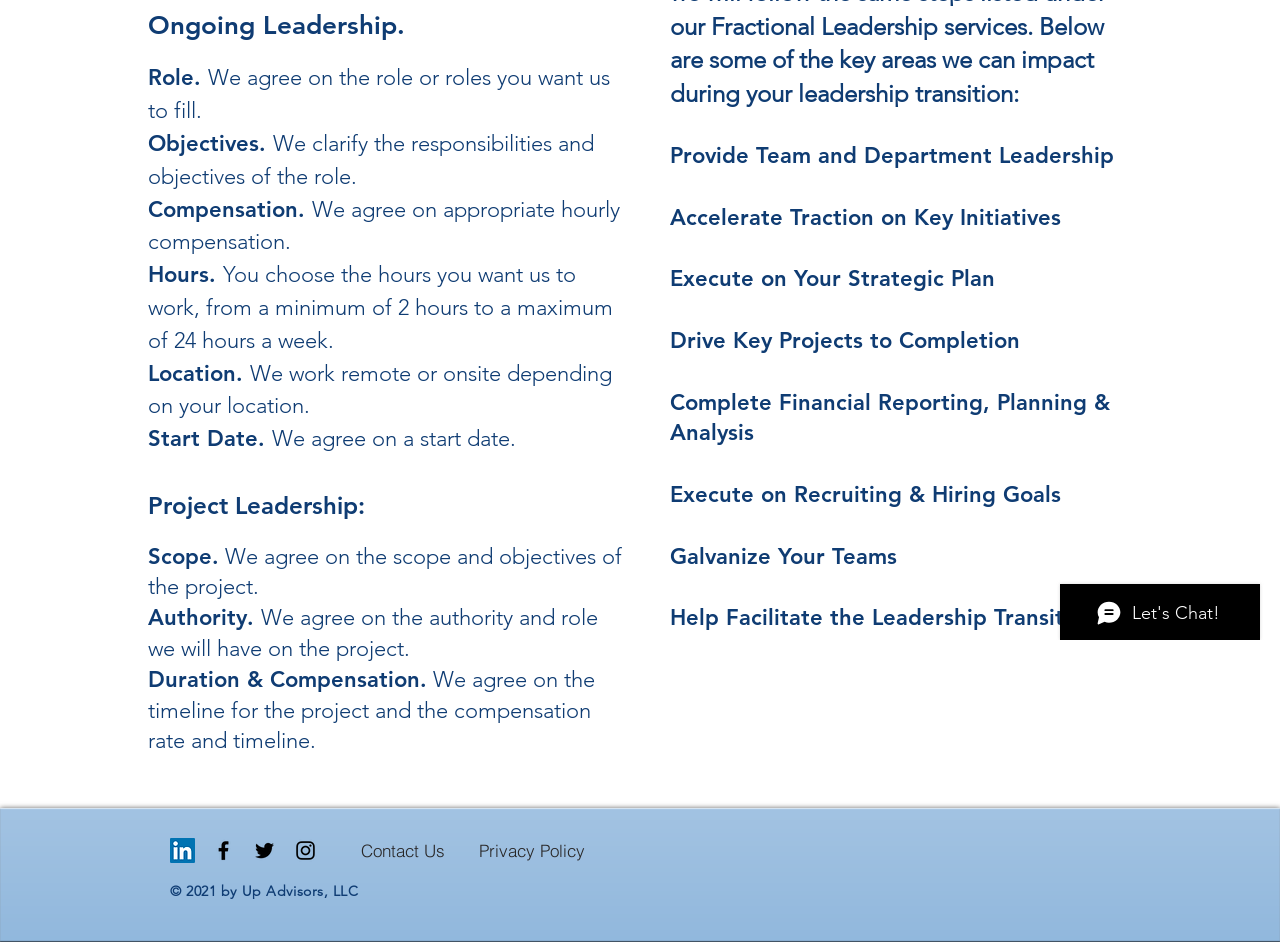From the element description aria-label="LinkedIn", predict the bounding box coordinates of the UI element. The coordinates must be specified in the format (top-left x, top-left y, bottom-right x, bottom-right y) and should be within the 0 to 1 range.

[0.133, 0.89, 0.152, 0.916]